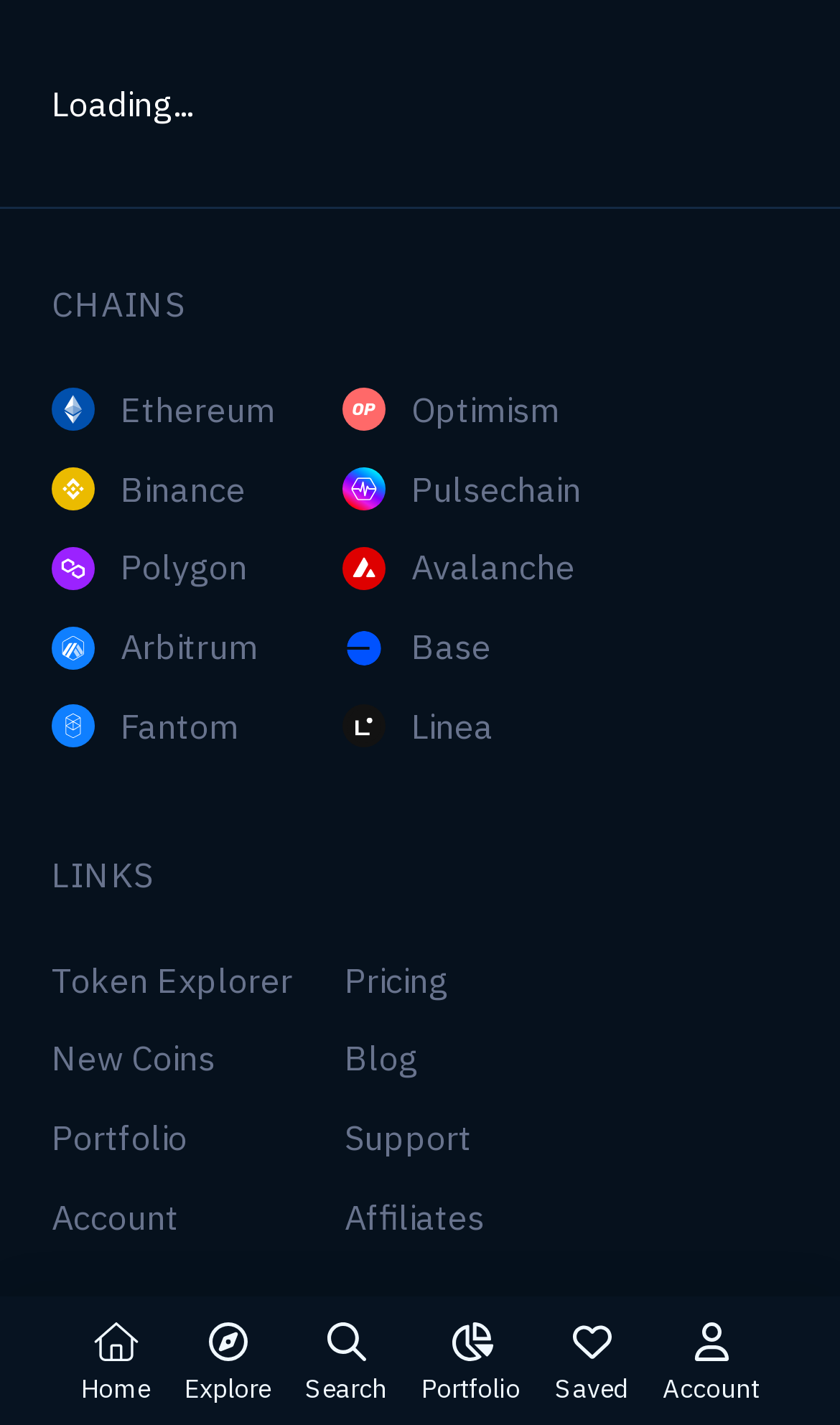Provide a one-word or short-phrase answer to the question:
What is the last resource listed?

RESOURCES